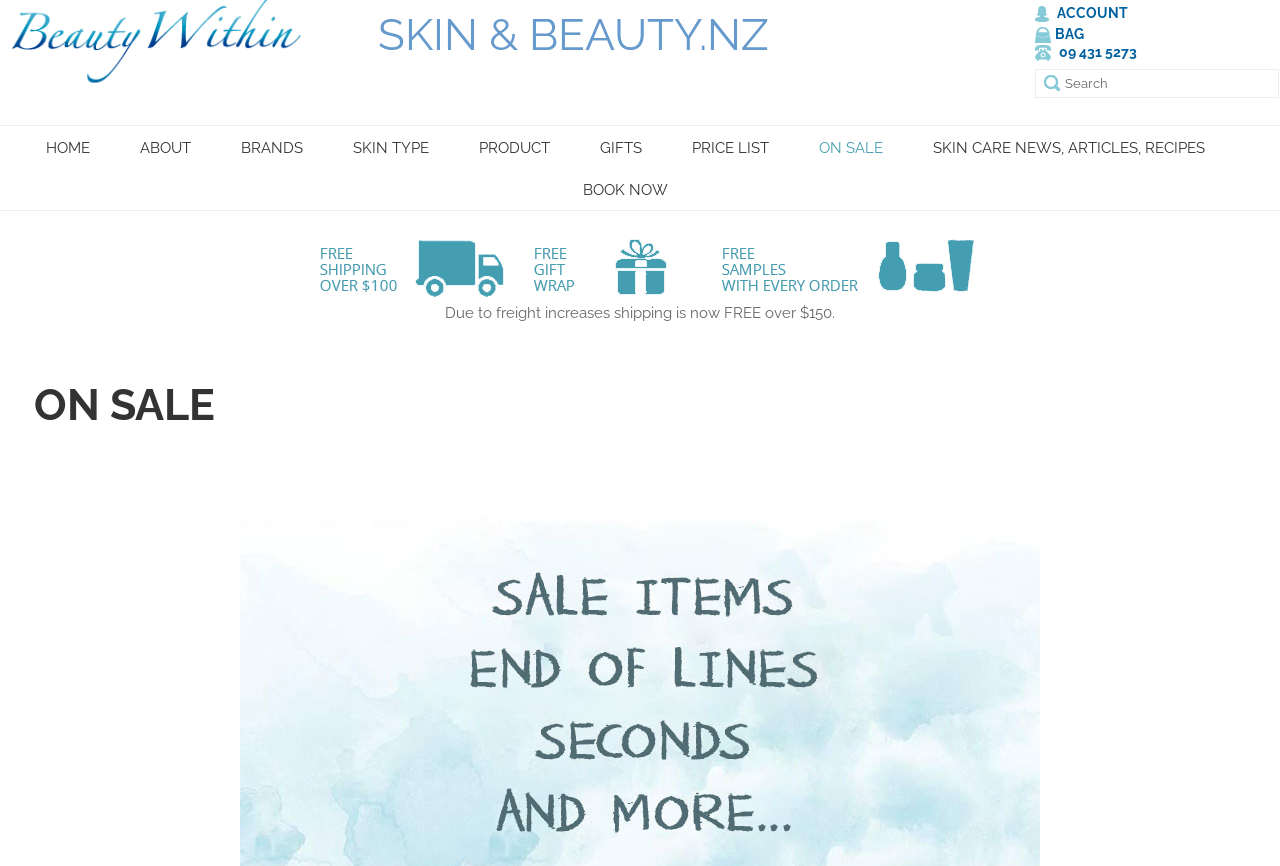Determine the bounding box coordinates of the clickable region to carry out the instruction: "Click on the ACCOUNT icon".

[0.808, 0.006, 0.881, 0.024]